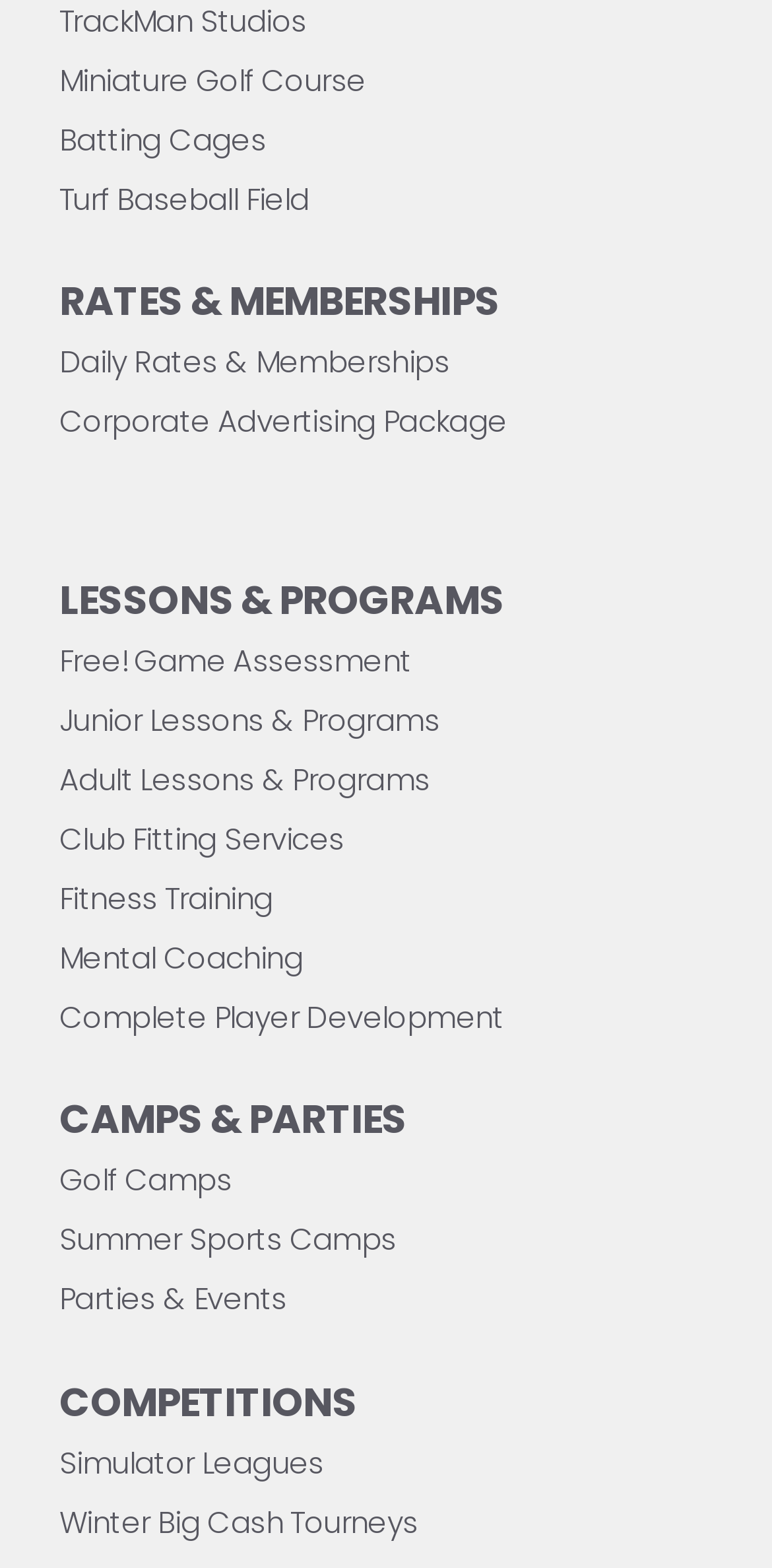Determine the bounding box coordinates of the section to be clicked to follow the instruction: "Explore golf camps". The coordinates should be given as four float numbers between 0 and 1, formatted as [left, top, right, bottom].

[0.077, 0.739, 0.3, 0.766]